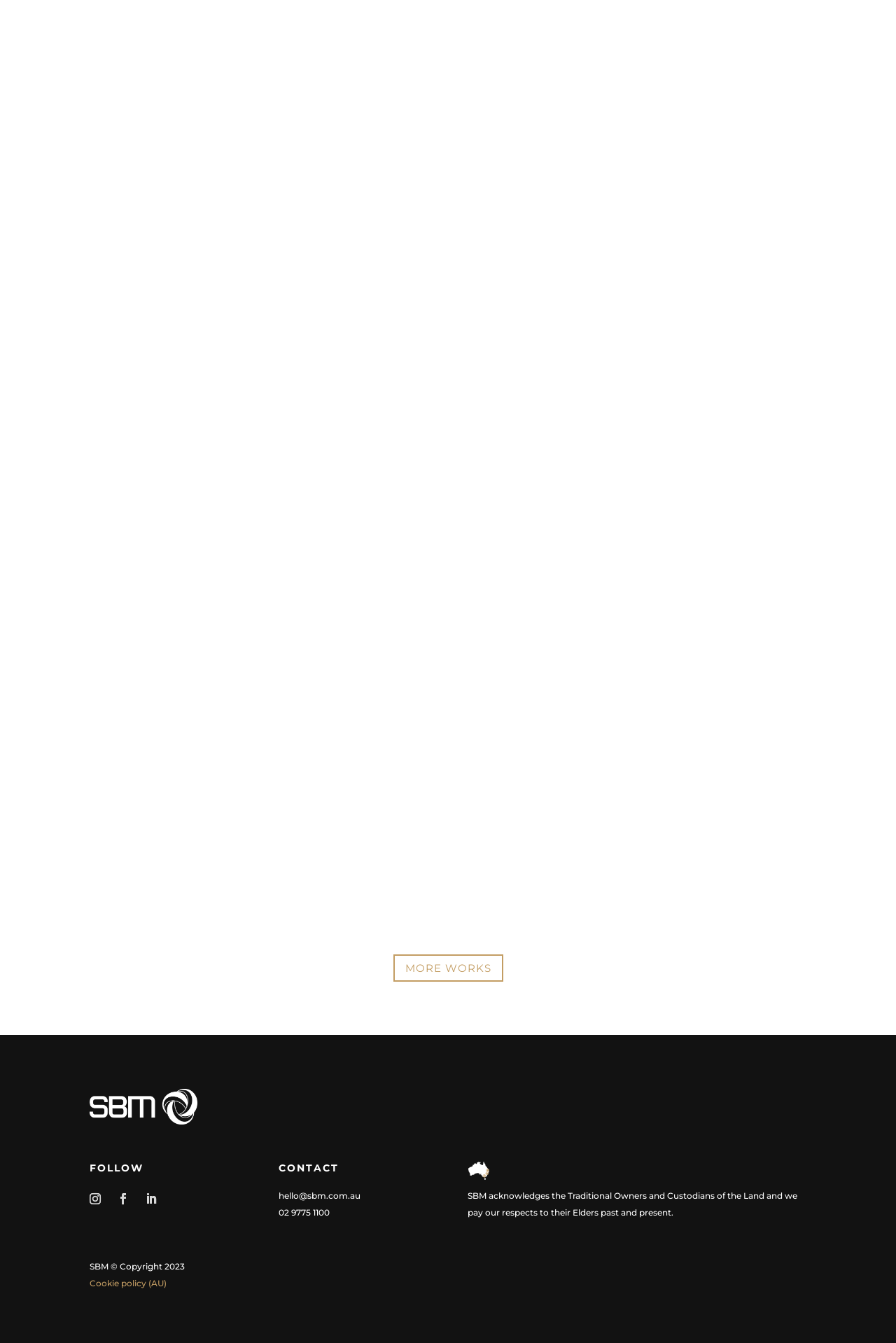What is the logo of the company?
By examining the image, provide a one-word or phrase answer.

SBM logo